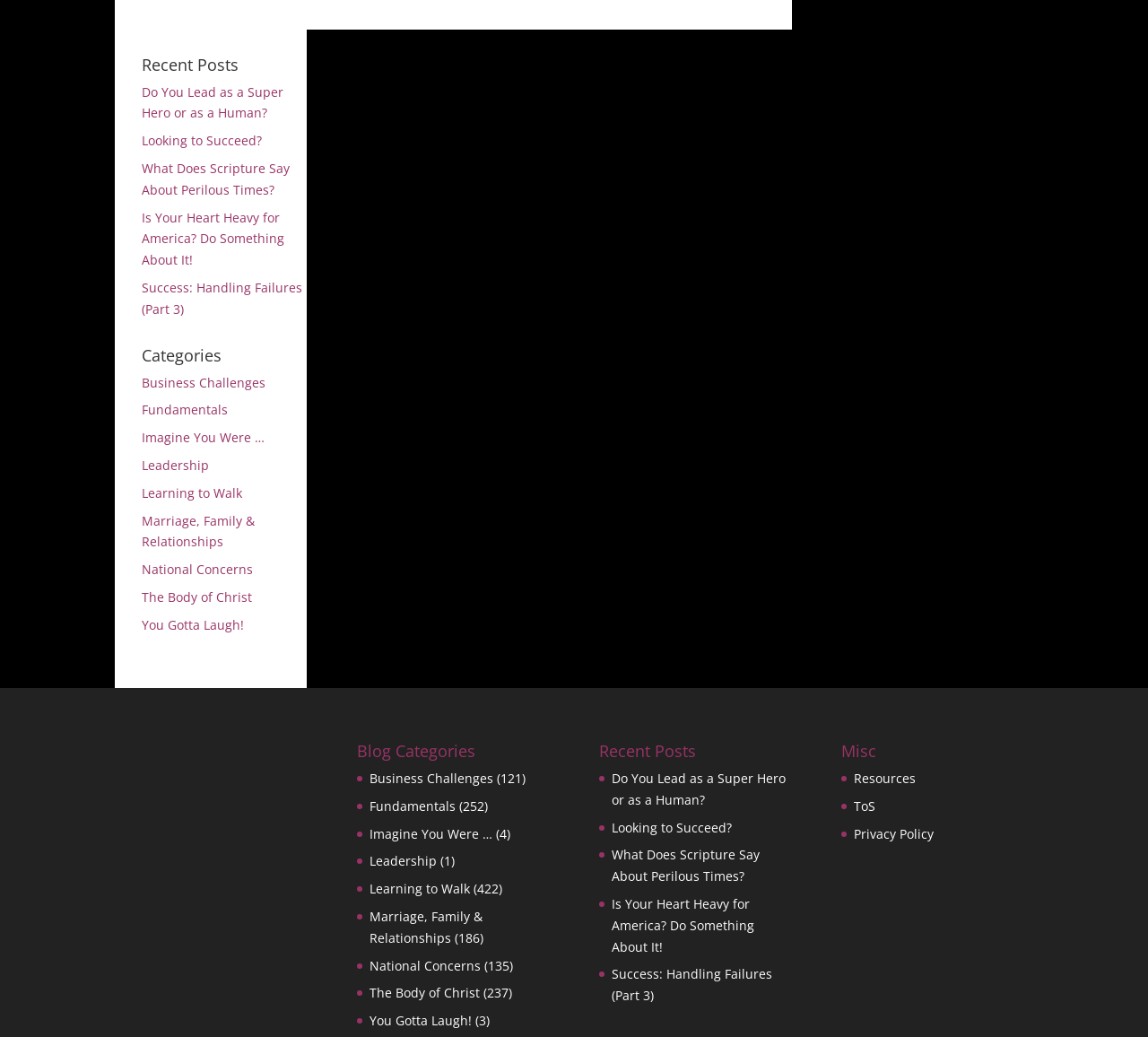Using the webpage screenshot, find the UI element described by Privacy Policy. Provide the bounding box coordinates in the format (top-left x, top-left y, bottom-right x, bottom-right y), ensuring all values are floating point numbers between 0 and 1.

[0.744, 0.795, 0.813, 0.812]